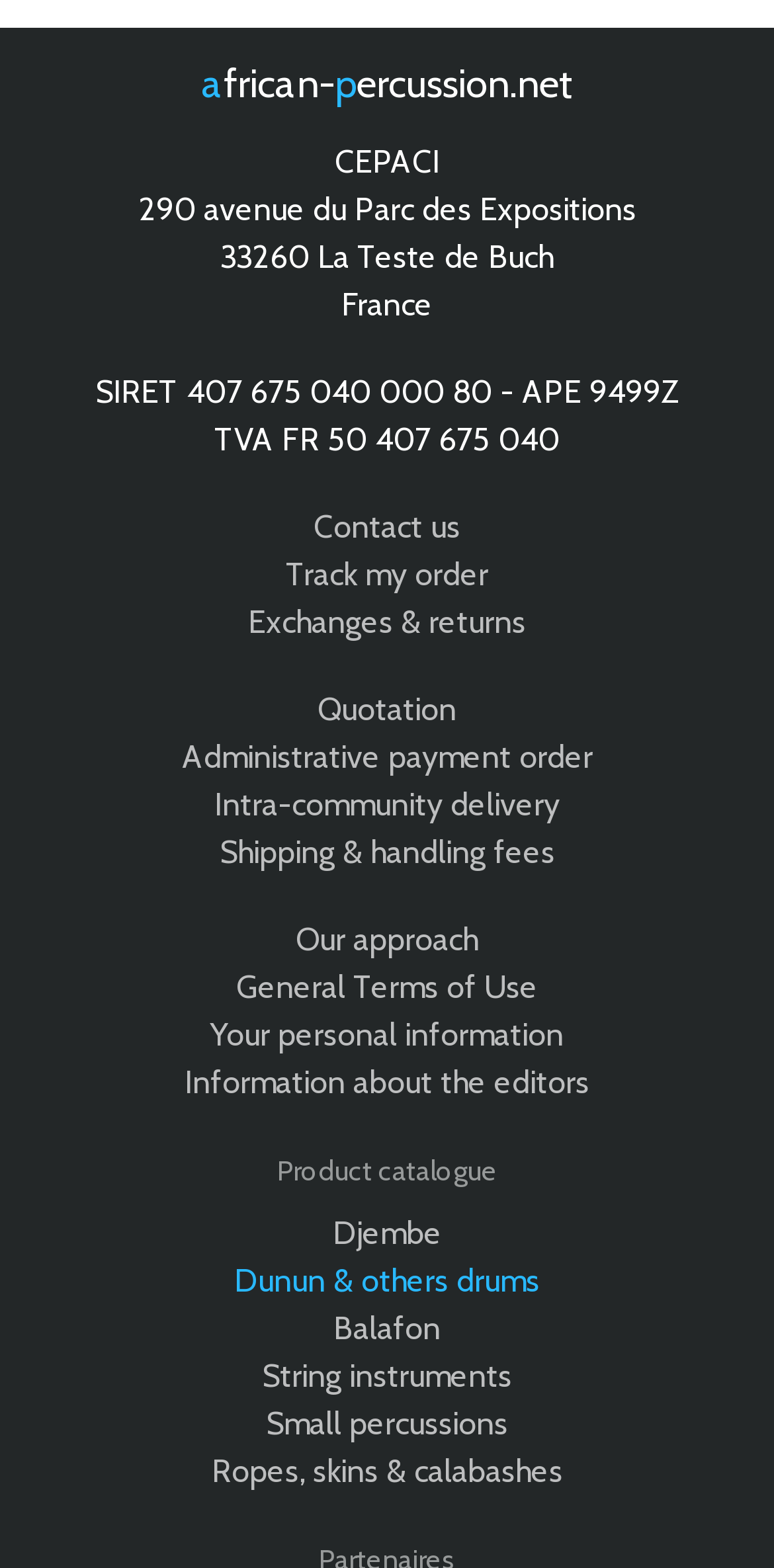Identify the bounding box coordinates of the region that needs to be clicked to carry out this instruction: "view Djembe products". Provide these coordinates as four float numbers ranging from 0 to 1, i.e., [left, top, right, bottom].

[0.429, 0.774, 0.571, 0.798]